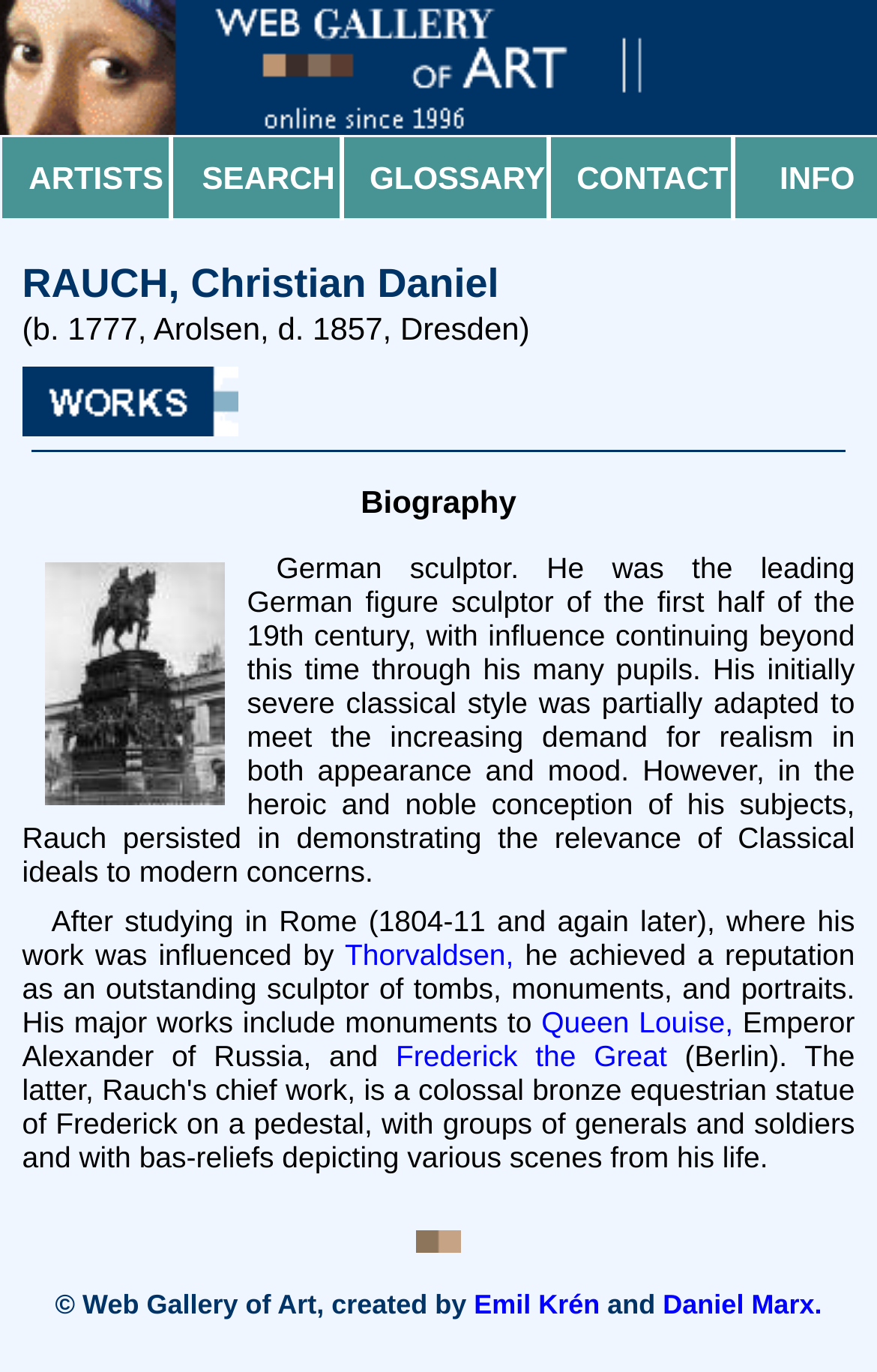Bounding box coordinates should be provided in the format (top-left x, top-left y, bottom-right x, bottom-right y) with all values between 0 and 1. Identify the bounding box for this UI element: Artists

[0.003, 0.1, 0.216, 0.159]